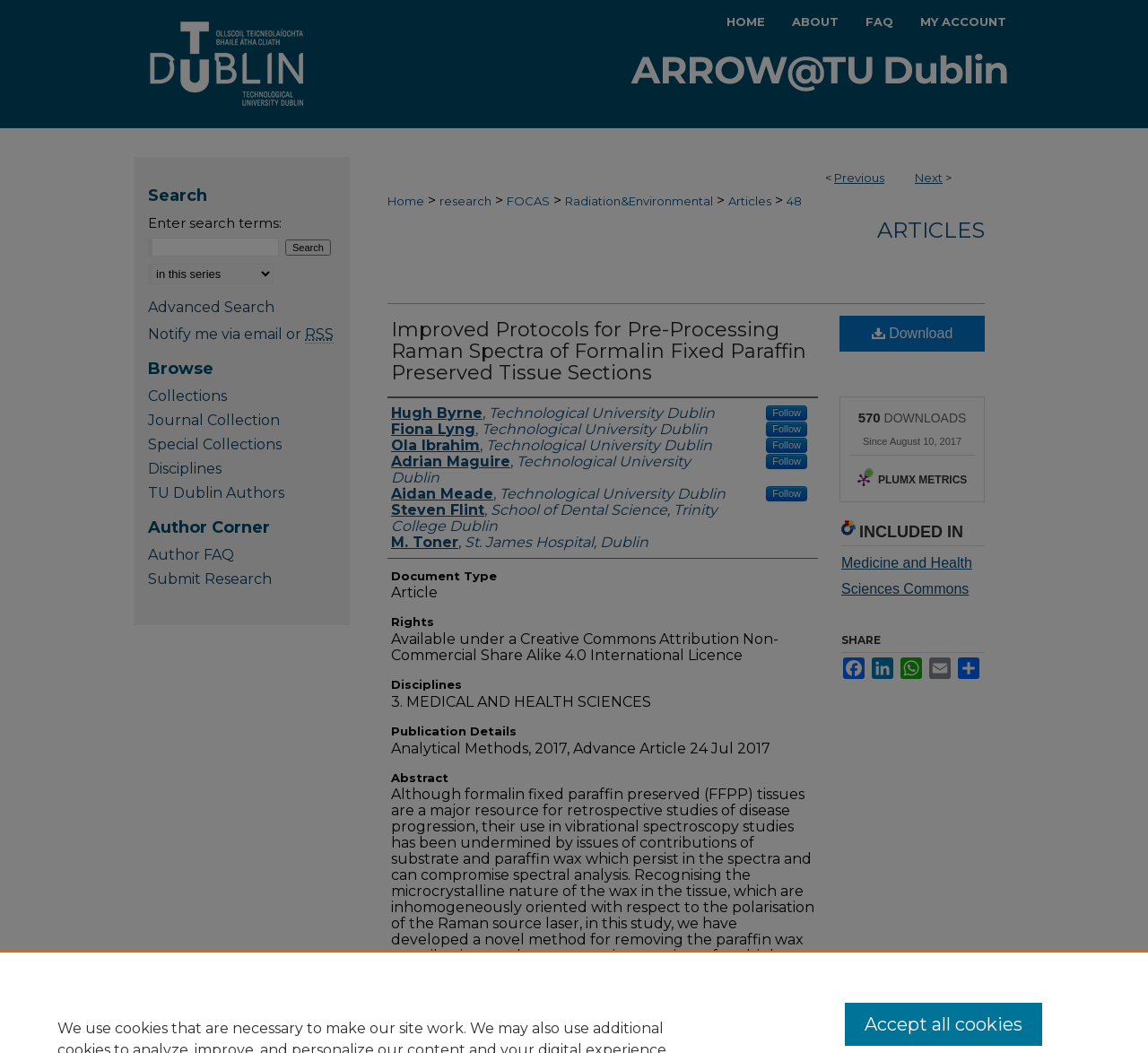Predict the bounding box coordinates of the UI element that matches this description: "Accept all cookies". The coordinates should be in the format [left, top, right, bottom] with each value between 0 and 1.

[0.736, 0.952, 0.908, 0.993]